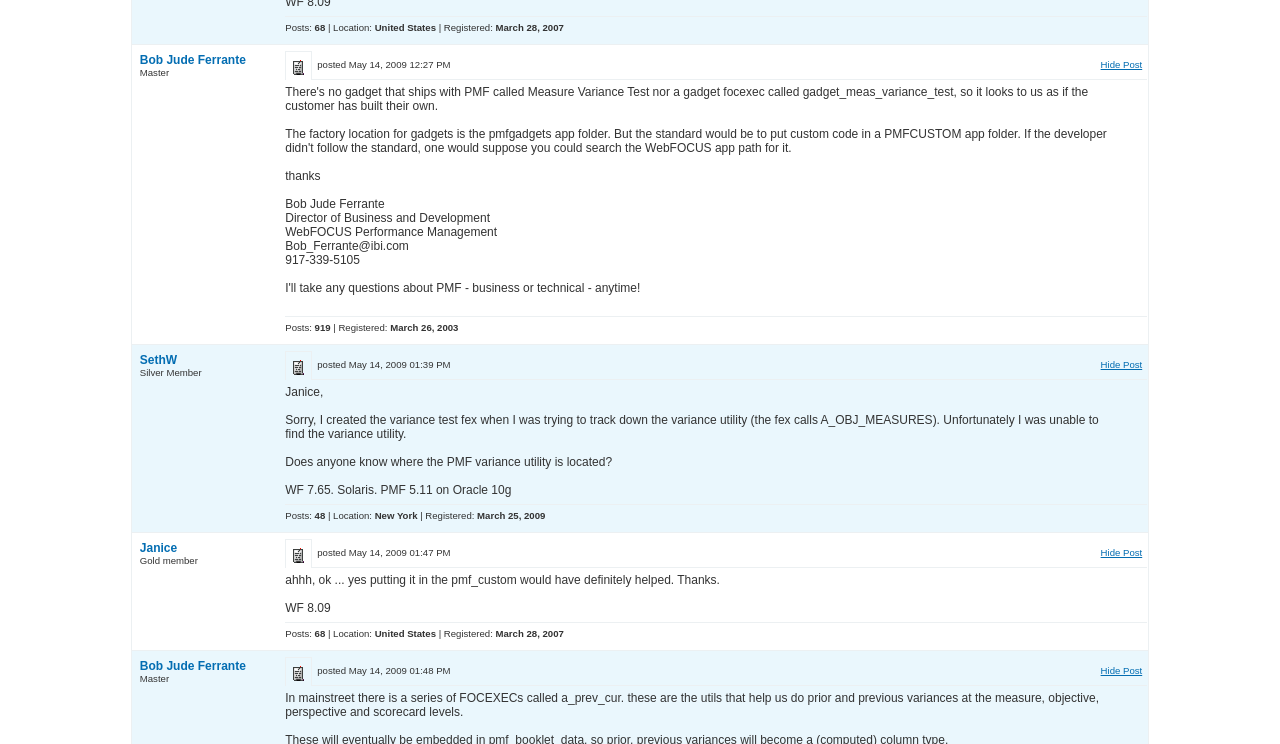Bounding box coordinates are specified in the format (top-left x, top-left y, bottom-right x, bottom-right y). All values are floating point numbers bounded between 0 and 1. Please provide the bounding box coordinate of the region this sentence describes: Posts: 68

[0.223, 0.029, 0.254, 0.044]